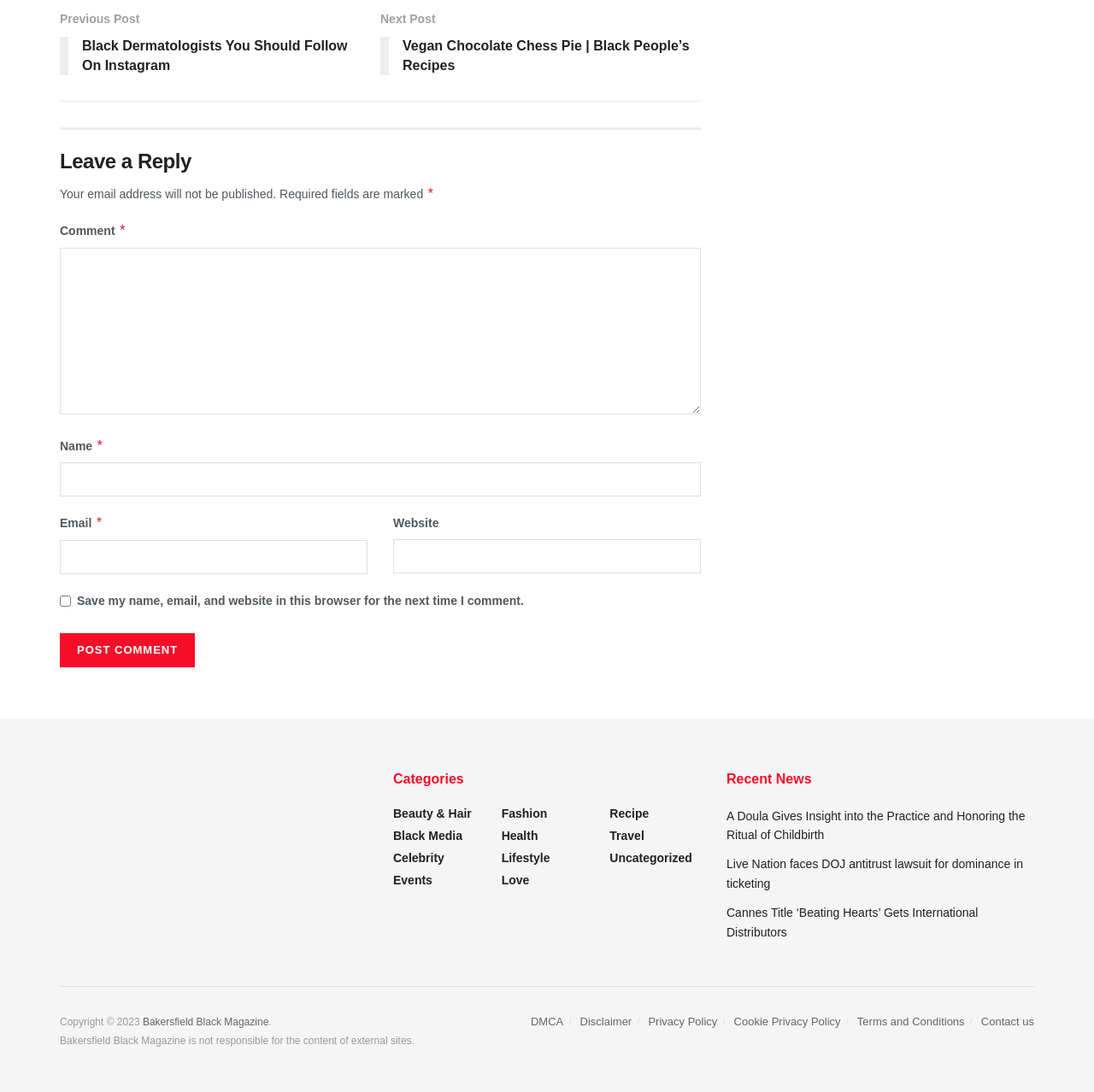What categories are available on this website? Analyze the screenshot and reply with just one word or a short phrase.

Multiple categories